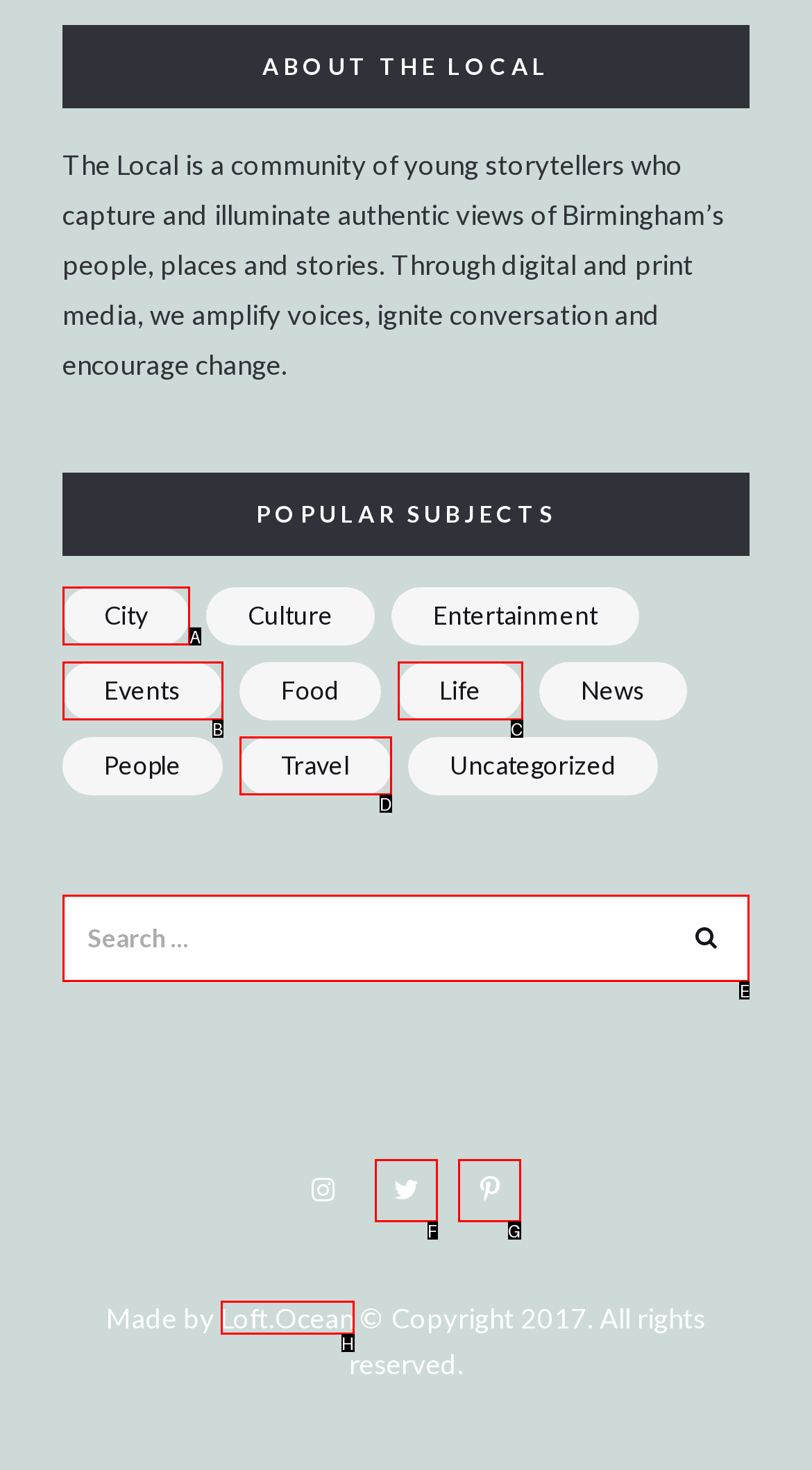Given the task: Search for a topic, tell me which HTML element to click on.
Answer with the letter of the correct option from the given choices.

E